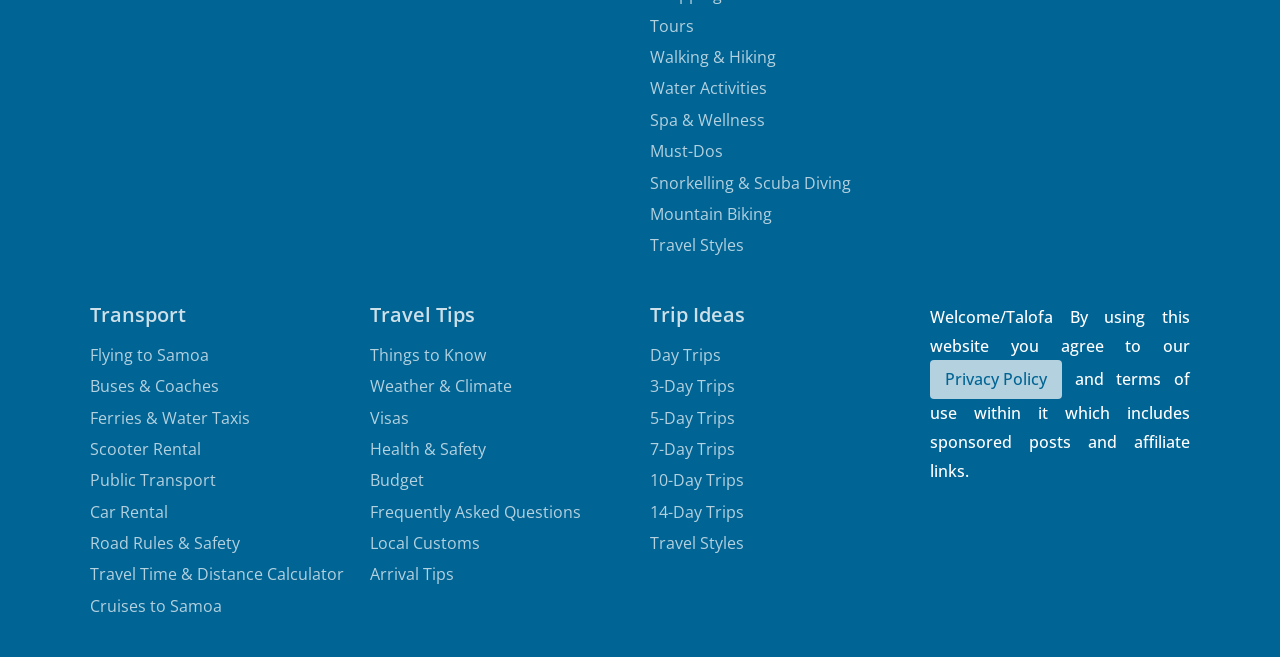Pinpoint the bounding box coordinates of the clickable element to carry out the following instruction: "Read the Privacy Policy."

[0.727, 0.548, 0.83, 0.608]